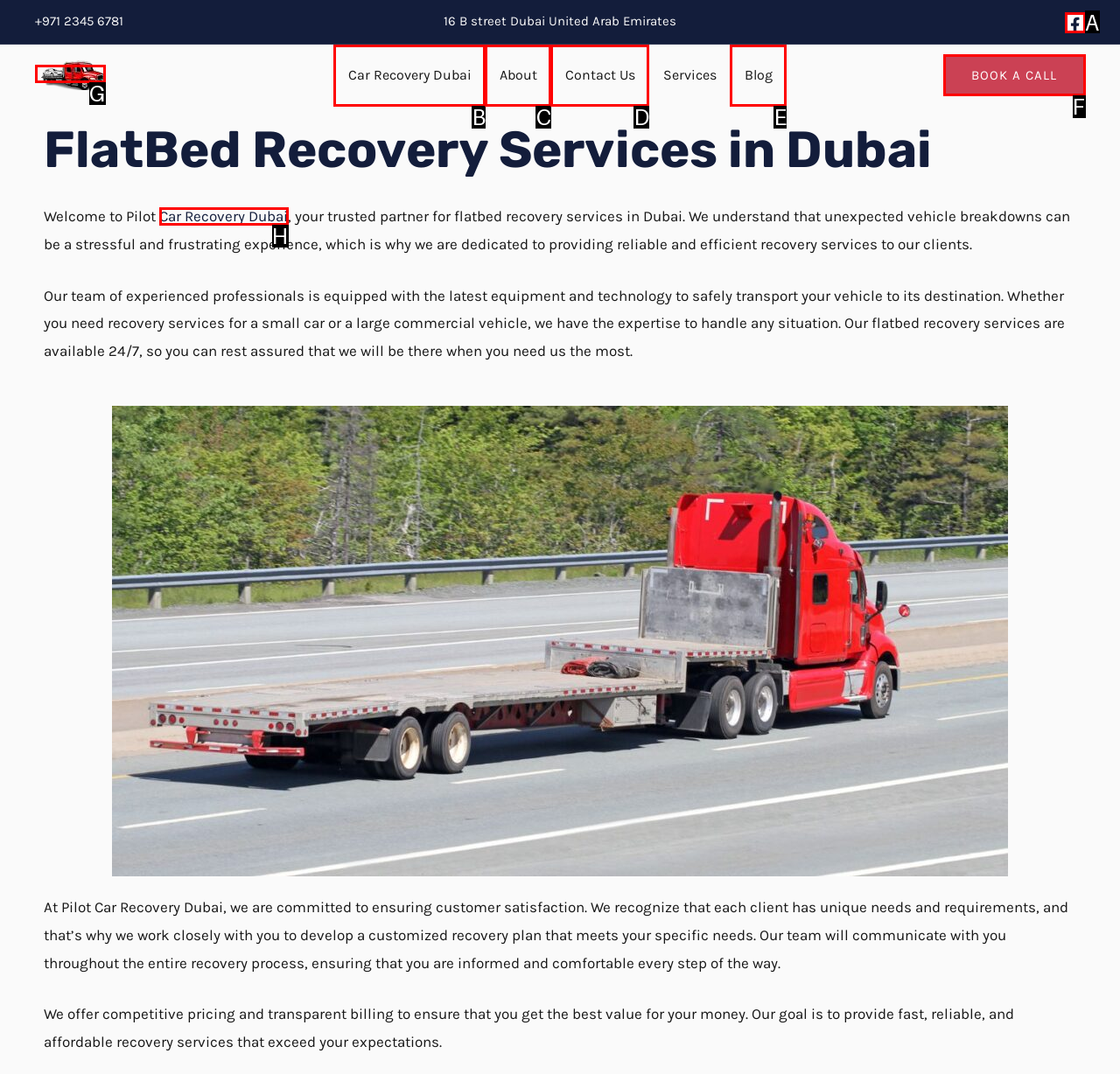Choose the HTML element that matches the description: Book A Call
Reply with the letter of the correct option from the given choices.

F